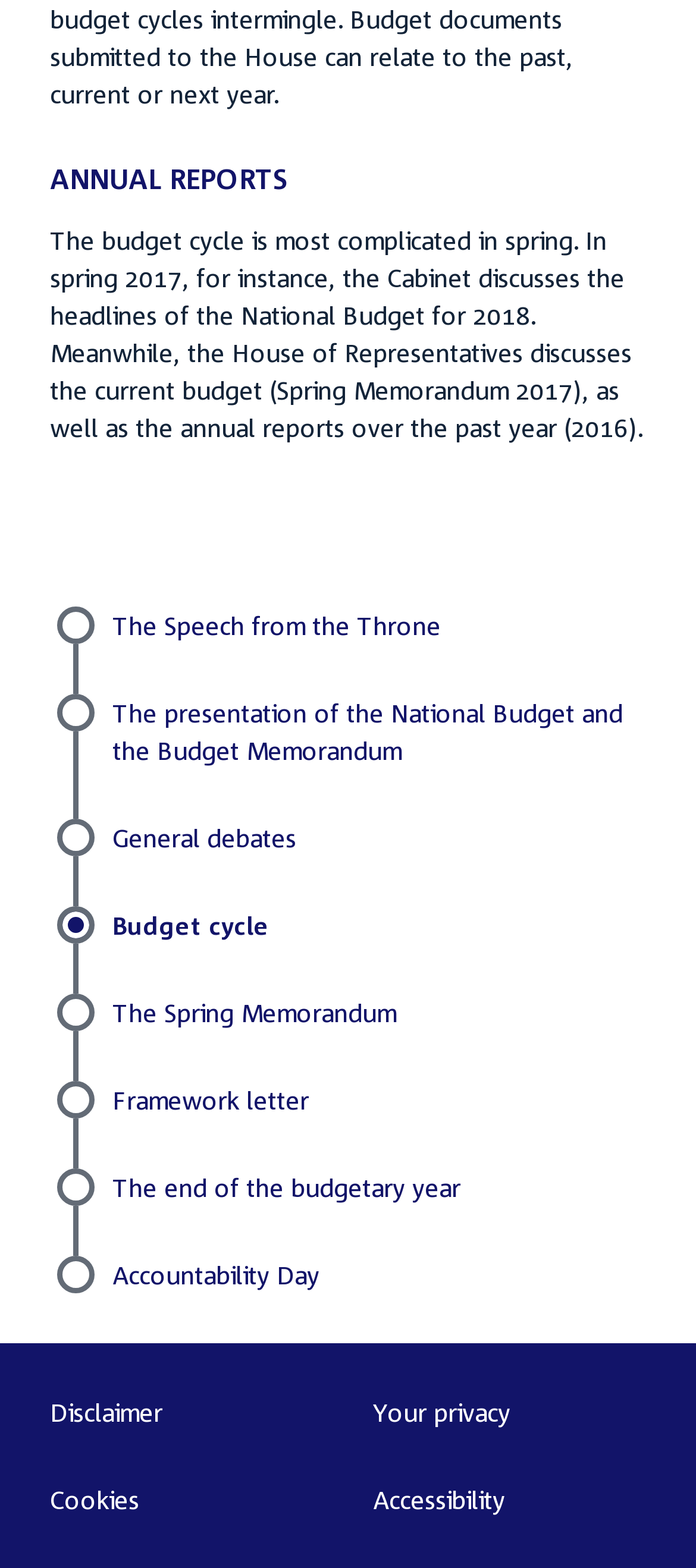Identify the bounding box coordinates of the section to be clicked to complete the task described by the following instruction: "Check Accessibility". The coordinates should be four float numbers between 0 and 1, formatted as [left, top, right, bottom].

[0.536, 0.947, 0.726, 0.966]